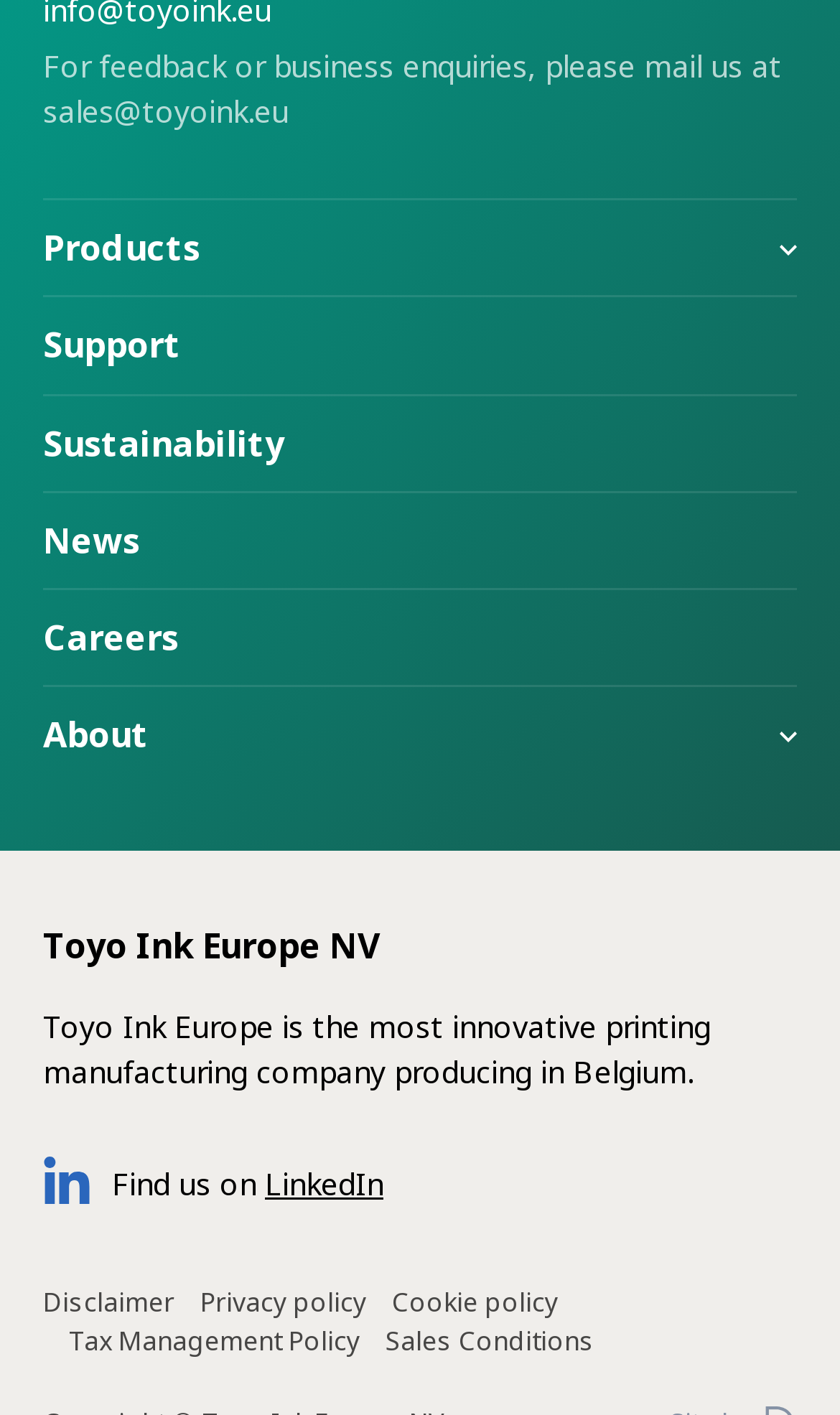How many main categories are there in the webpage?
Answer the question in a detailed and comprehensive manner.

There are six main categories in the webpage, which are 'Products', 'Support', 'Sustainability', 'News', 'Careers', and 'About', each with a heading and a link or button.